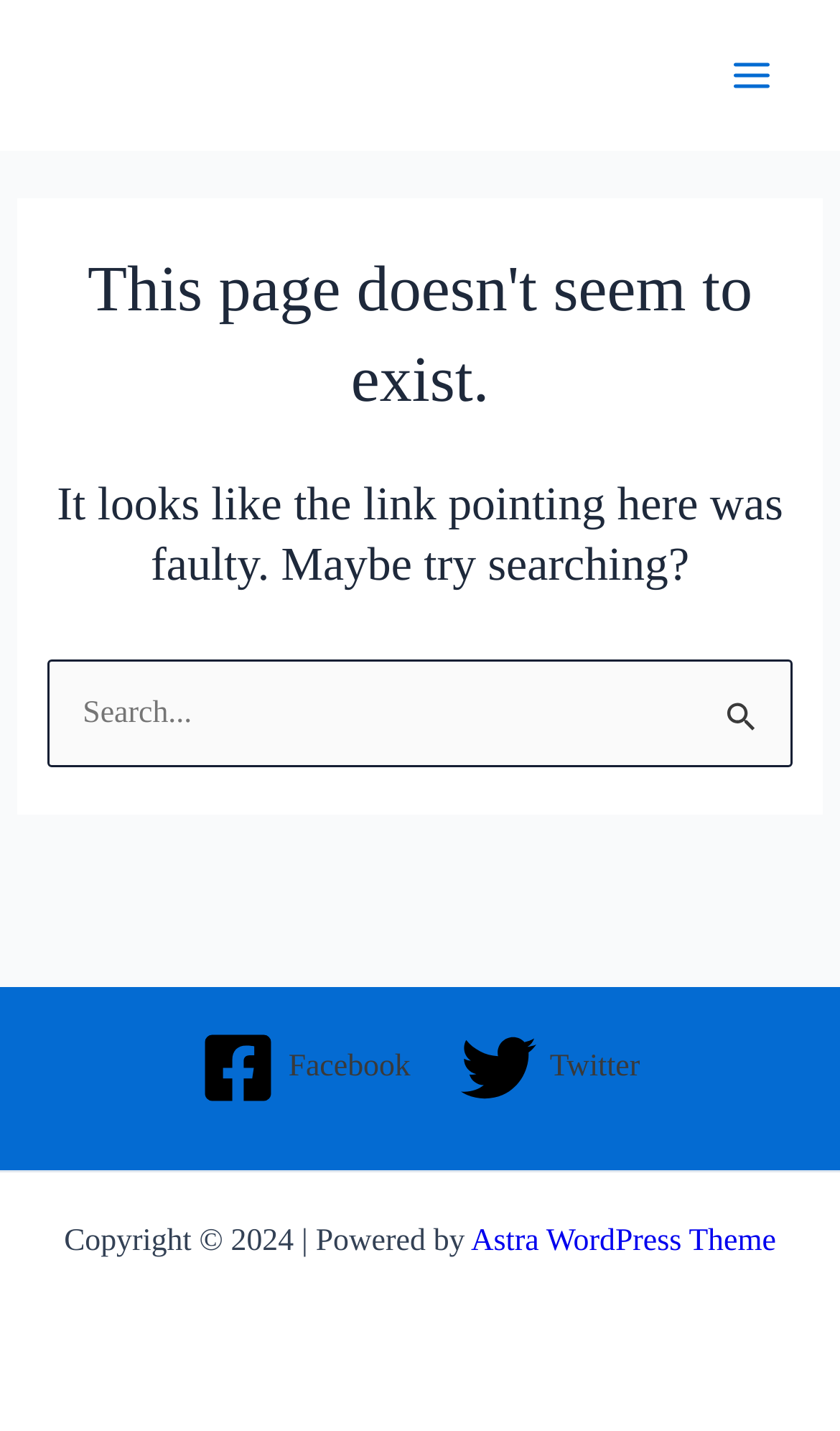Answer the question in one word or a short phrase:
What is the theme powered by?

Astra WordPress Theme